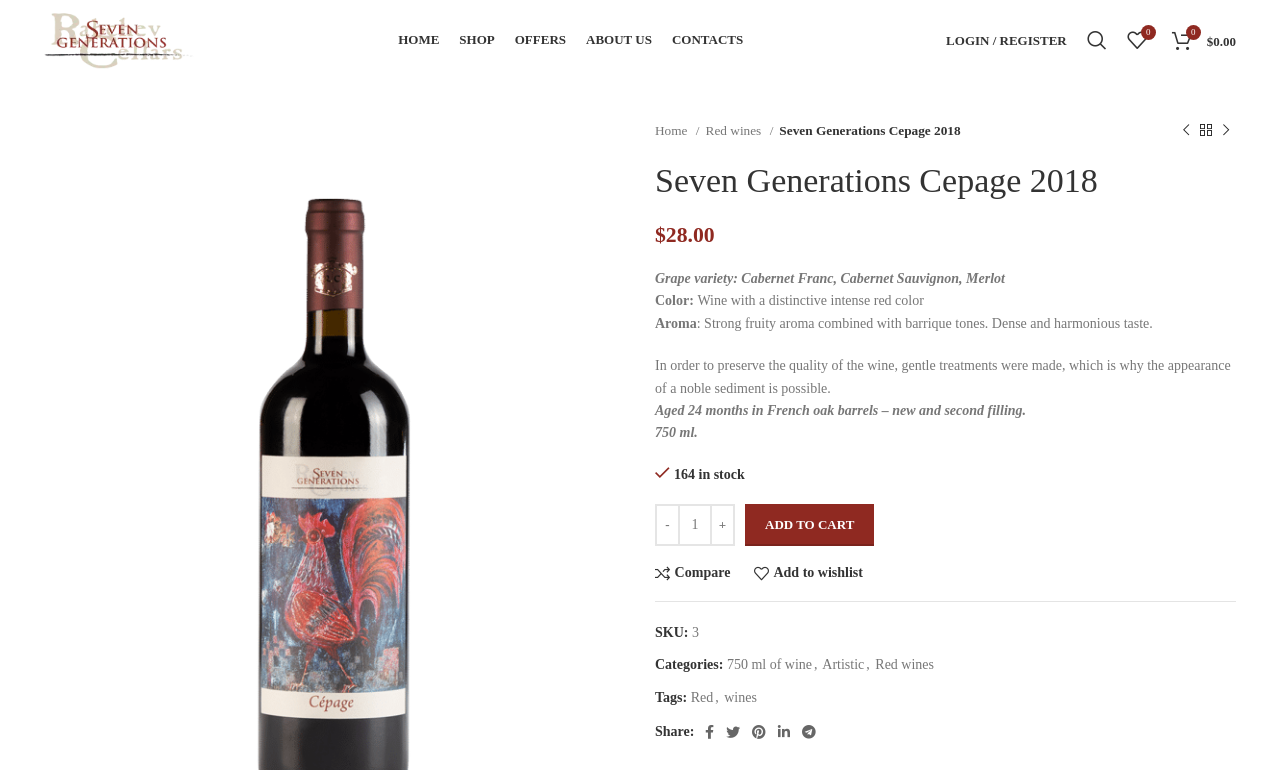Identify the bounding box coordinates of the clickable section necessary to follow the following instruction: "Click on the 'HOME' link". The coordinates should be presented as four float numbers from 0 to 1, i.e., [left, top, right, bottom].

[0.311, 0.026, 0.343, 0.078]